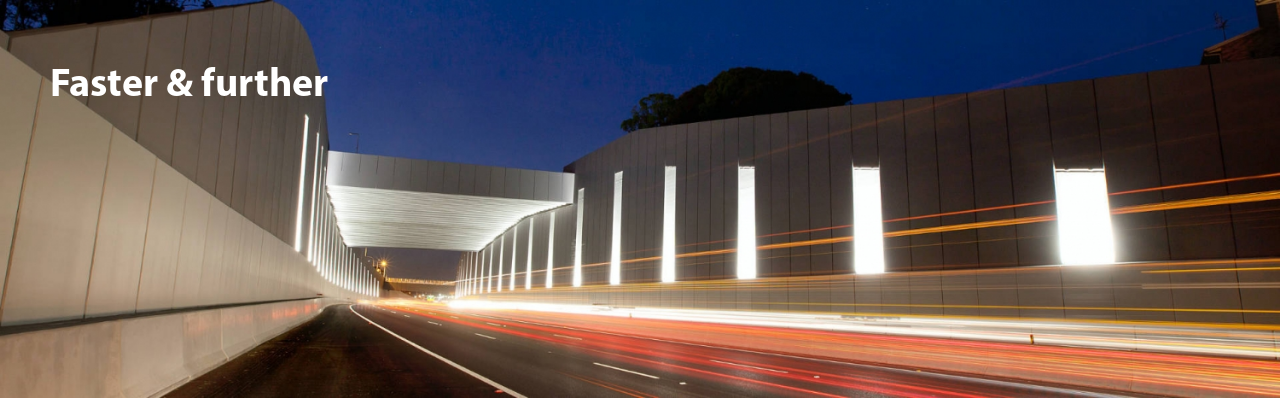What is the purpose of the vertical light installations?
Using the image as a reference, answer with just one word or a short phrase.

Enhance visual appeal